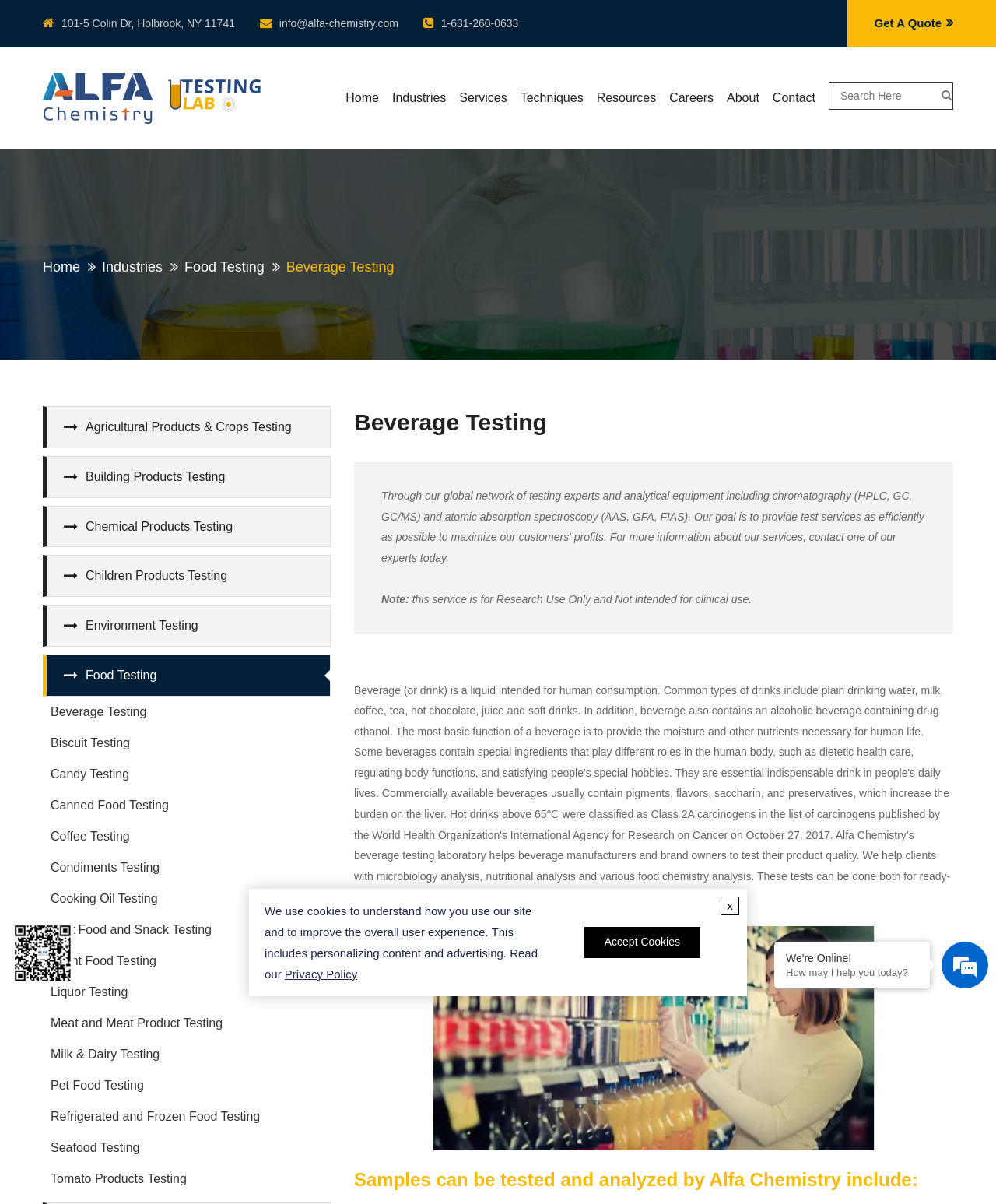Please locate the bounding box coordinates of the element's region that needs to be clicked to follow the instruction: "Search for something". The bounding box coordinates should be provided as four float numbers between 0 and 1, i.e., [left, top, right, bottom].

[0.833, 0.069, 0.944, 0.09]